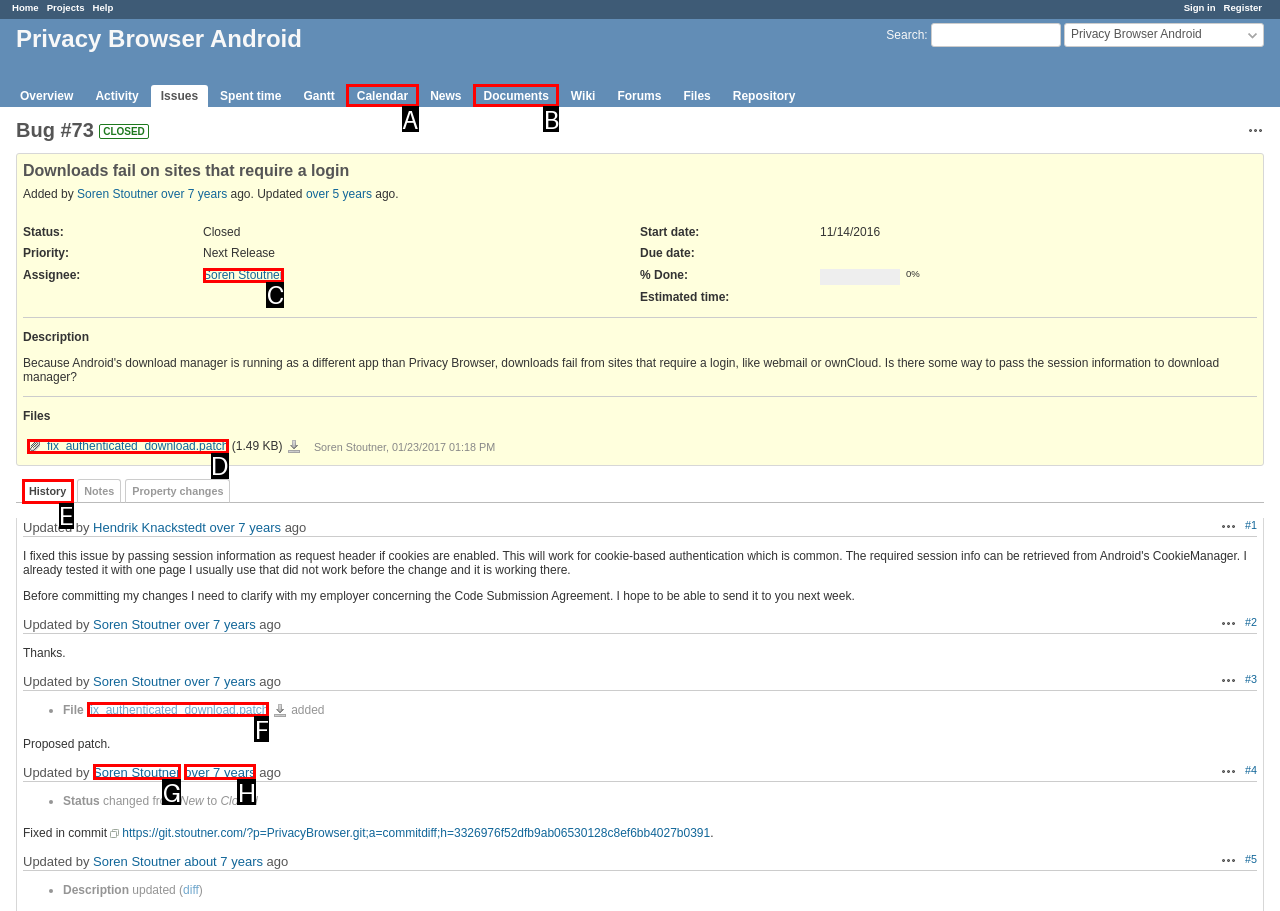Refer to the description: Soren Stoutner and choose the option that best fits. Provide the letter of that option directly from the options.

C